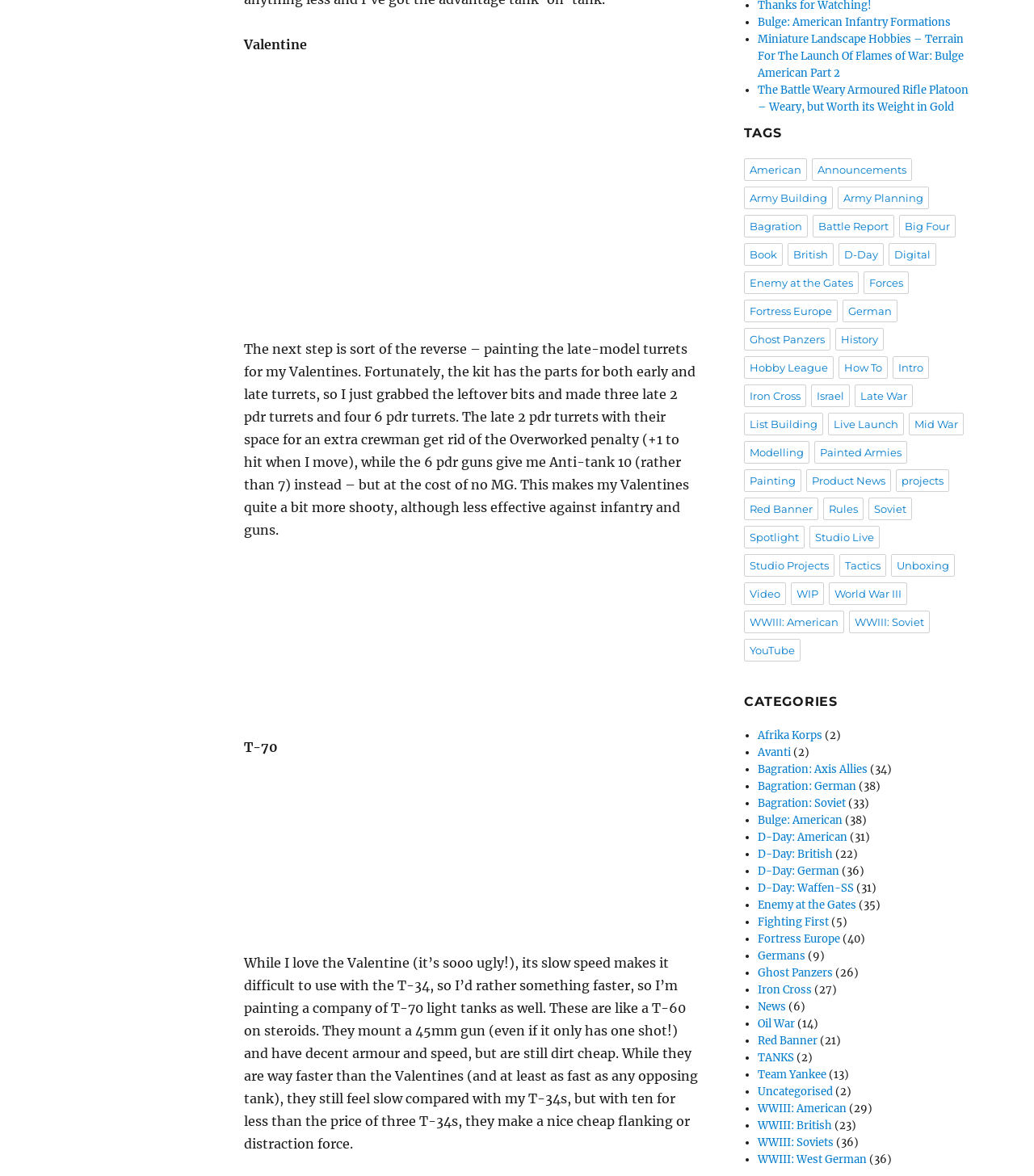Determine the bounding box coordinates for the region that must be clicked to execute the following instruction: "Click on the link 'The Battle Weary Armoured Rifle Platoon – Weary, but Worth its Weight in Gold'".

[0.733, 0.071, 0.936, 0.097]